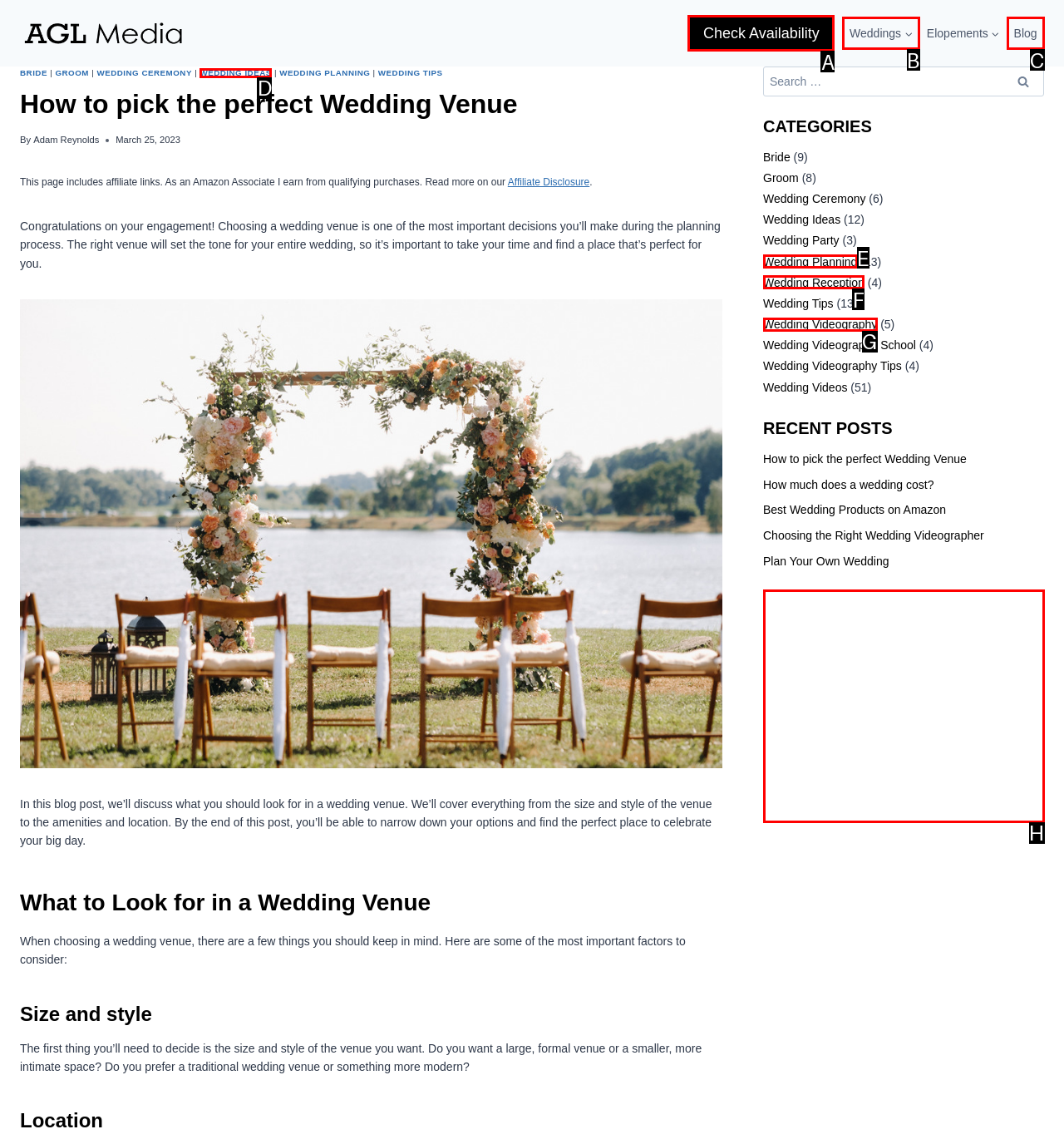Identify the HTML element that matches the description: aria-label="Advertisement" name="aswift_1" title="Advertisement"
Respond with the letter of the correct option.

H